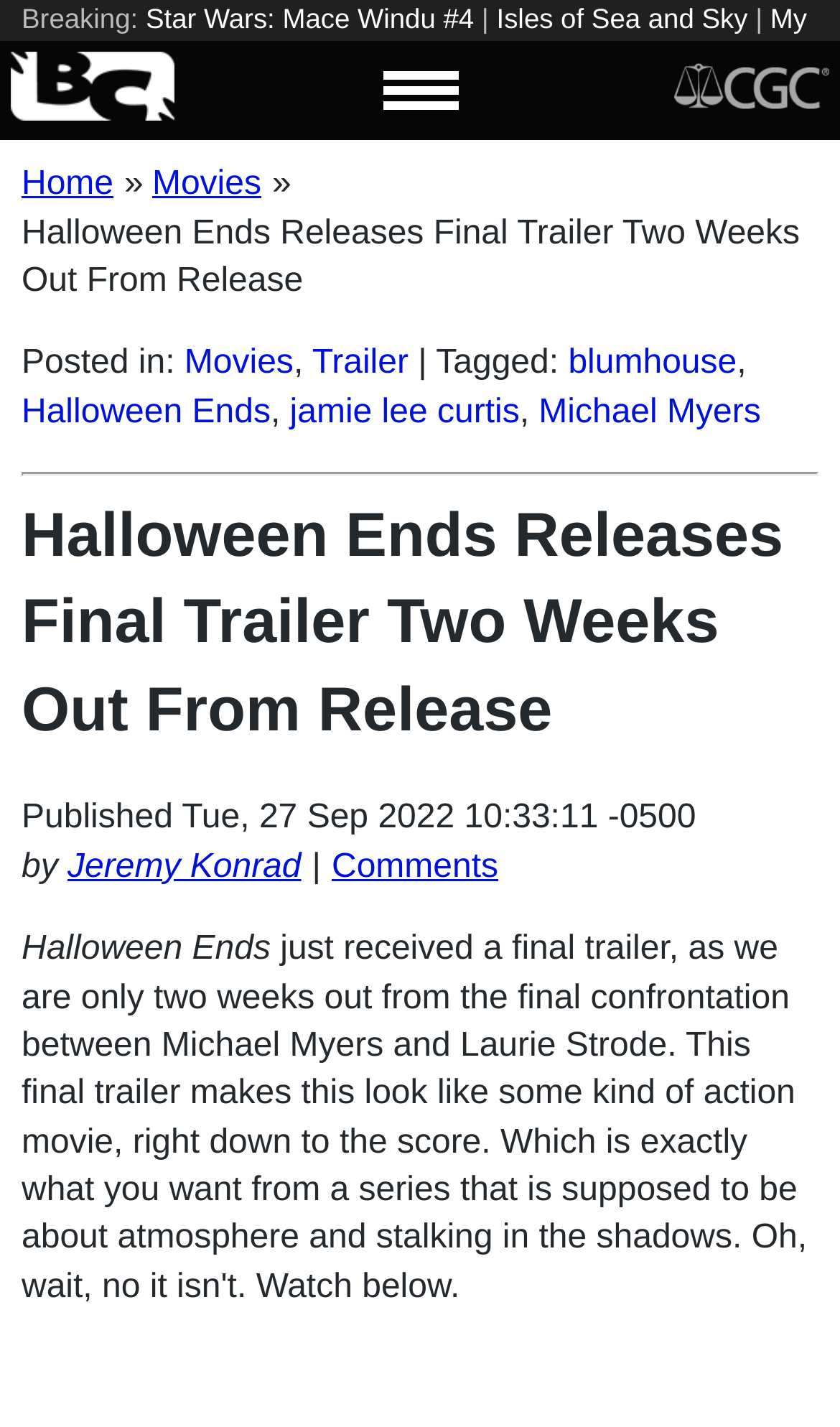From the element description: "Star Wars: Mace Windu #4", extract the bounding box coordinates of the UI element. The coordinates should be expressed as four float numbers between 0 and 1, in the order [left, top, right, bottom].

[0.173, 0.002, 0.564, 0.024]